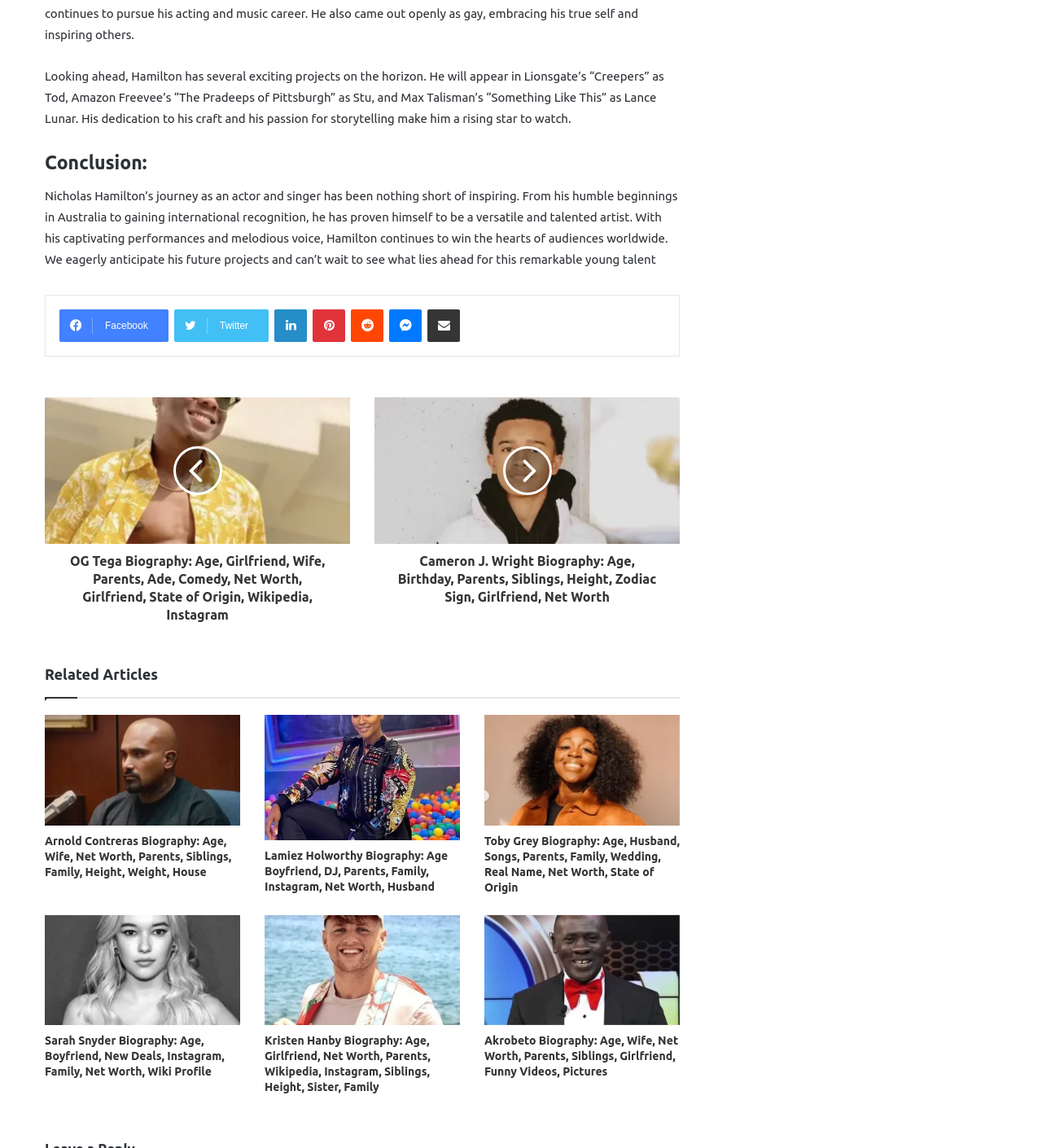What is the name of the project mentioned in the first paragraph?
Please give a detailed and elaborate answer to the question based on the image.

I read the first paragraph of the webpage, which mentions the name of the project, Creepers, that Nicholas Hamilton will appear in.